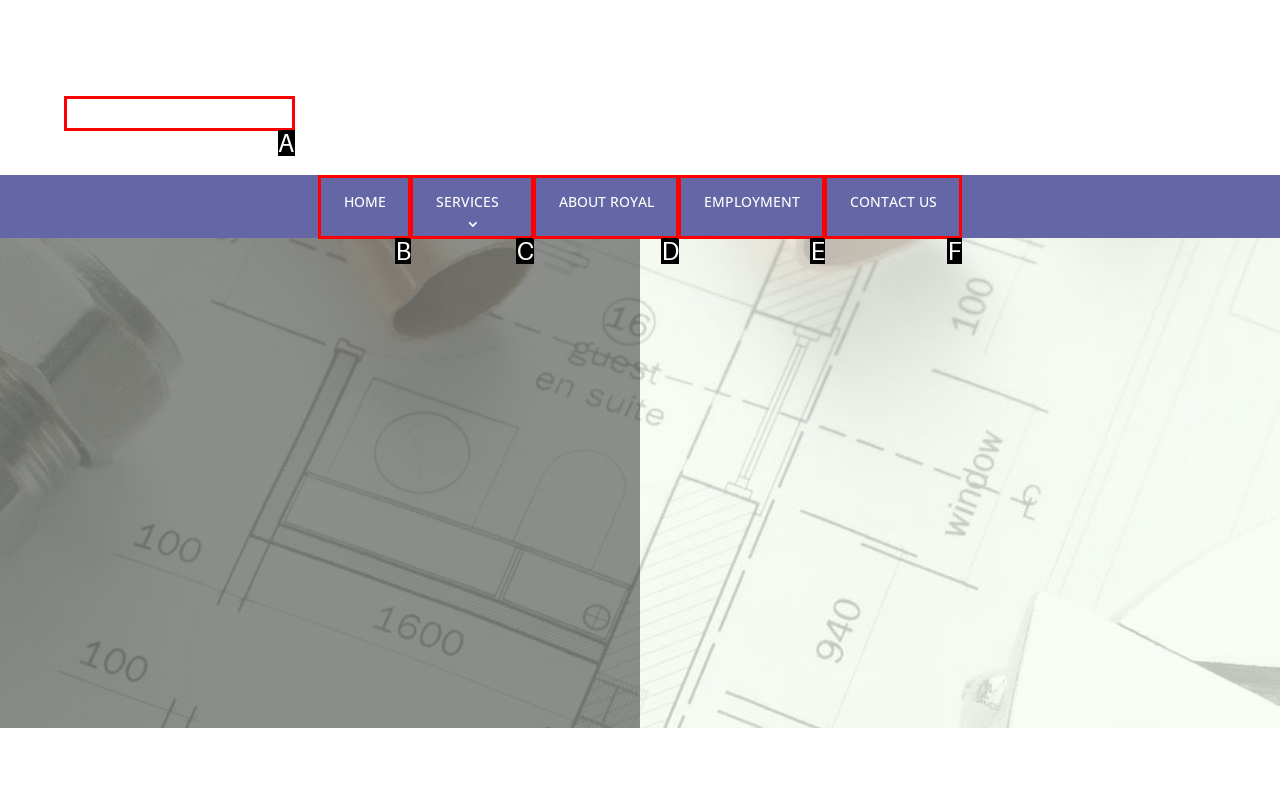Match the element description to one of the options: Get an estimate
Respond with the corresponding option's letter.

A